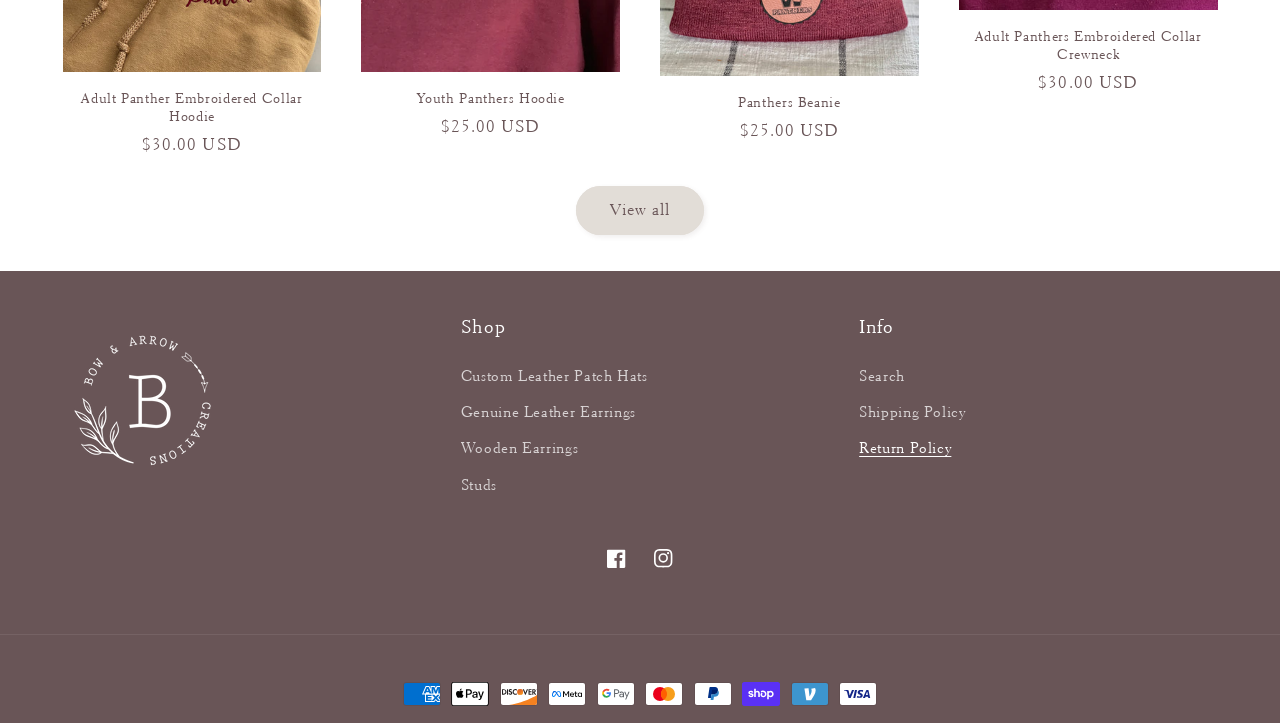Respond to the following question using a concise word or phrase: 
How many navigation links are under the 'Shop' heading?

4